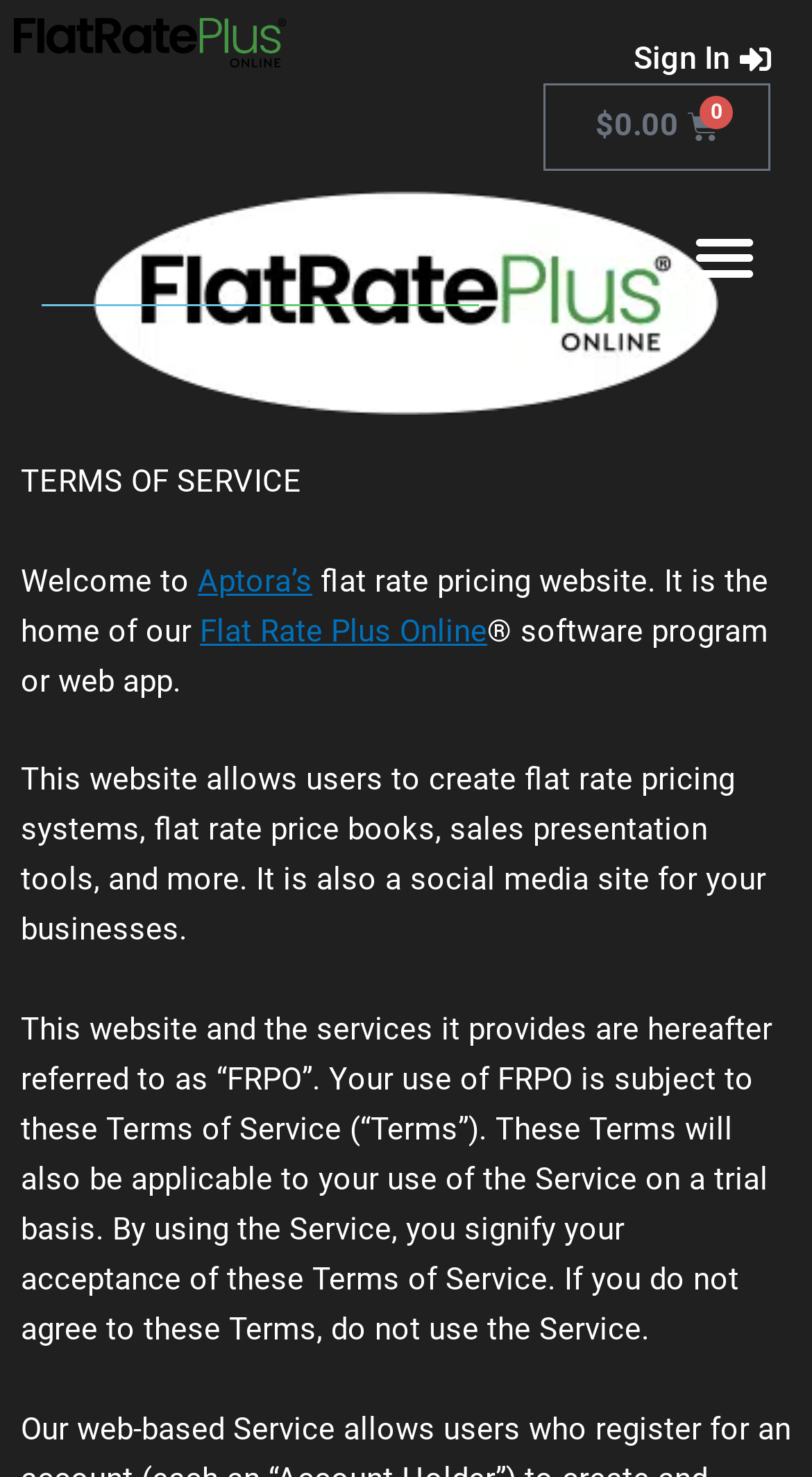Reply to the question with a brief word or phrase: What happens if you do not agree to the Terms of Service?

do not use the Service